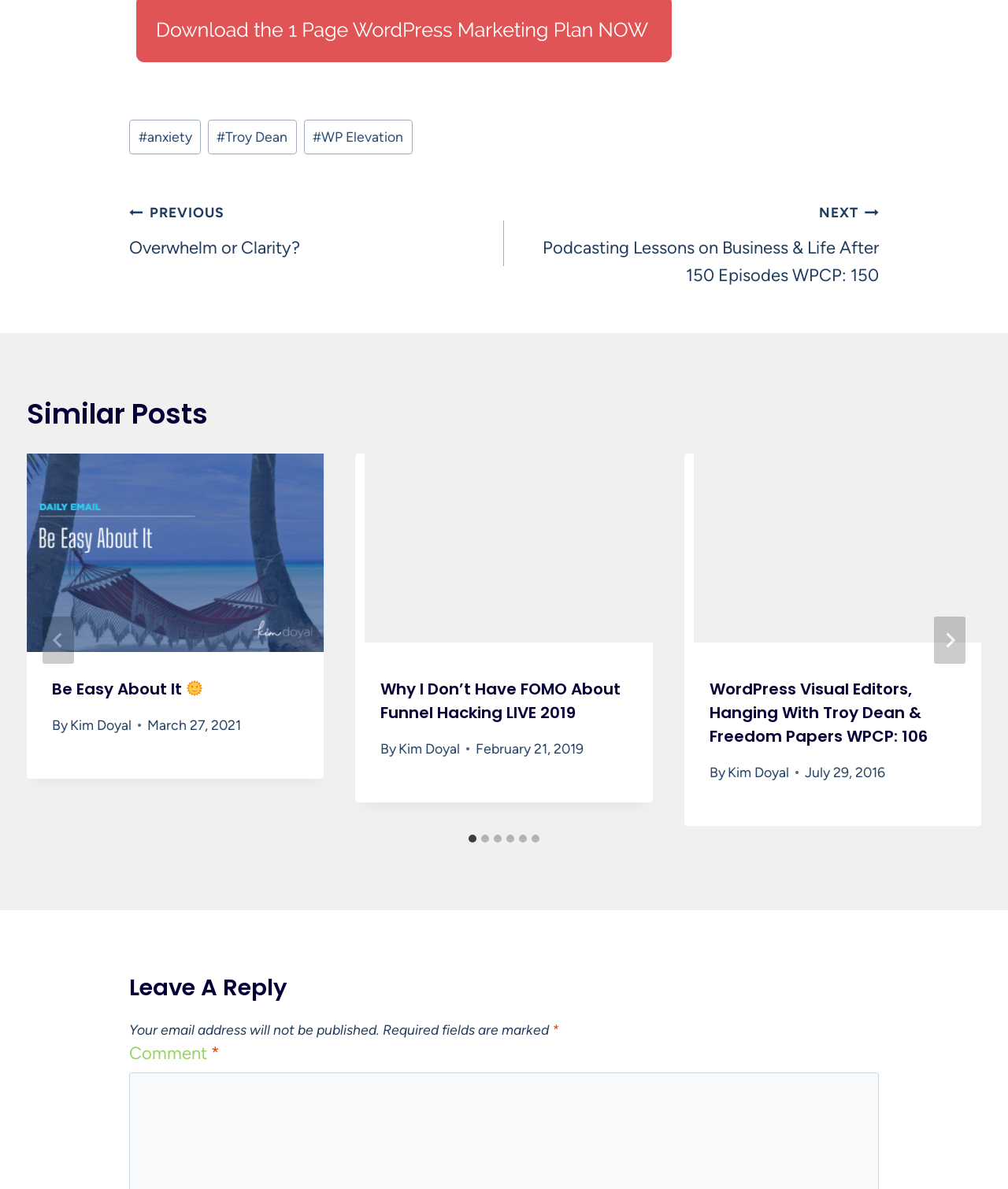Can you identify the bounding box coordinates of the clickable region needed to carry out this instruction: 'Click on the 'PREVIOUS Overwhelm or Clarity?' link'? The coordinates should be four float numbers within the range of 0 to 1, stated as [left, top, right, bottom].

[0.128, 0.166, 0.5, 0.22]